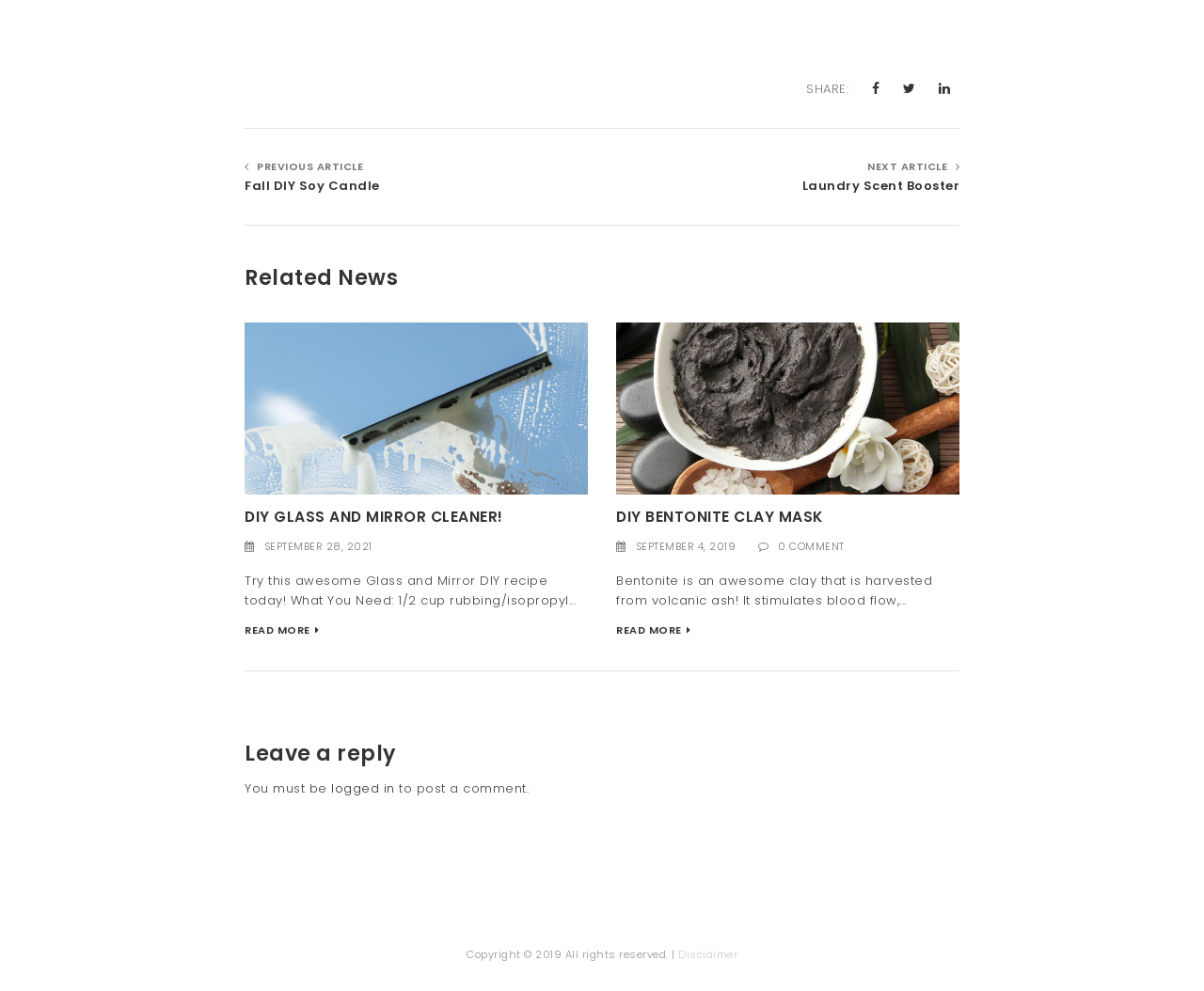What is the purpose of the 'READ MORE' button?
Answer the question with a single word or phrase, referring to the image.

To read the full article